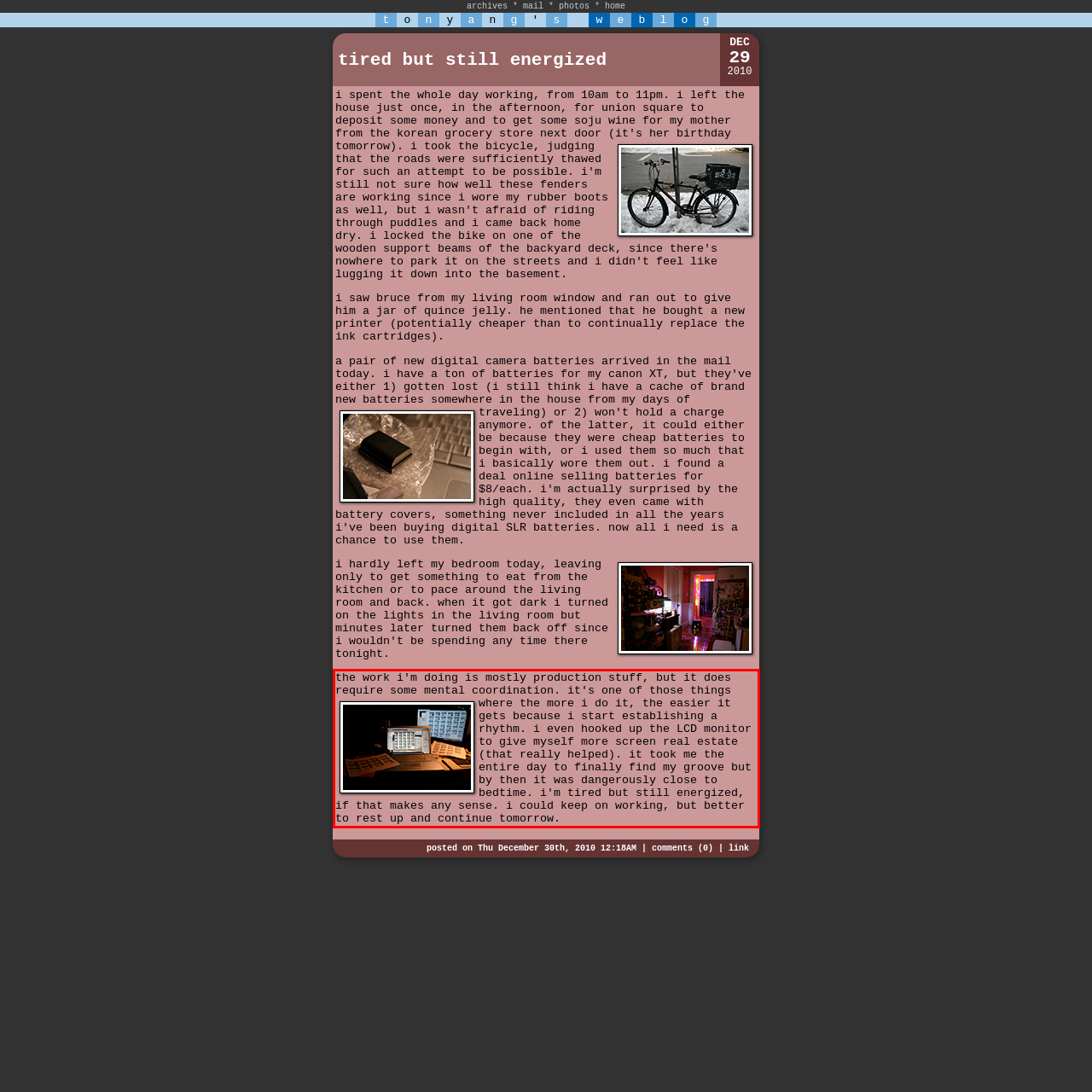Using the webpage screenshot, recognize and capture the text within the red bounding box.

the work i'm doing is mostly production stuff, but it does require some mental coordination. it's one of those things where the more i do it, the easier it gets because i start establishing a rhythm. i even hooked up the LCD monitor to give myself more screen real estate (that really helped). it took me the entire day to finally find my groove but by then it was dangerously close to bedtime. i'm tired but still energized, if that makes any sense. i could keep on working, but better to rest up and continue tomorrow.